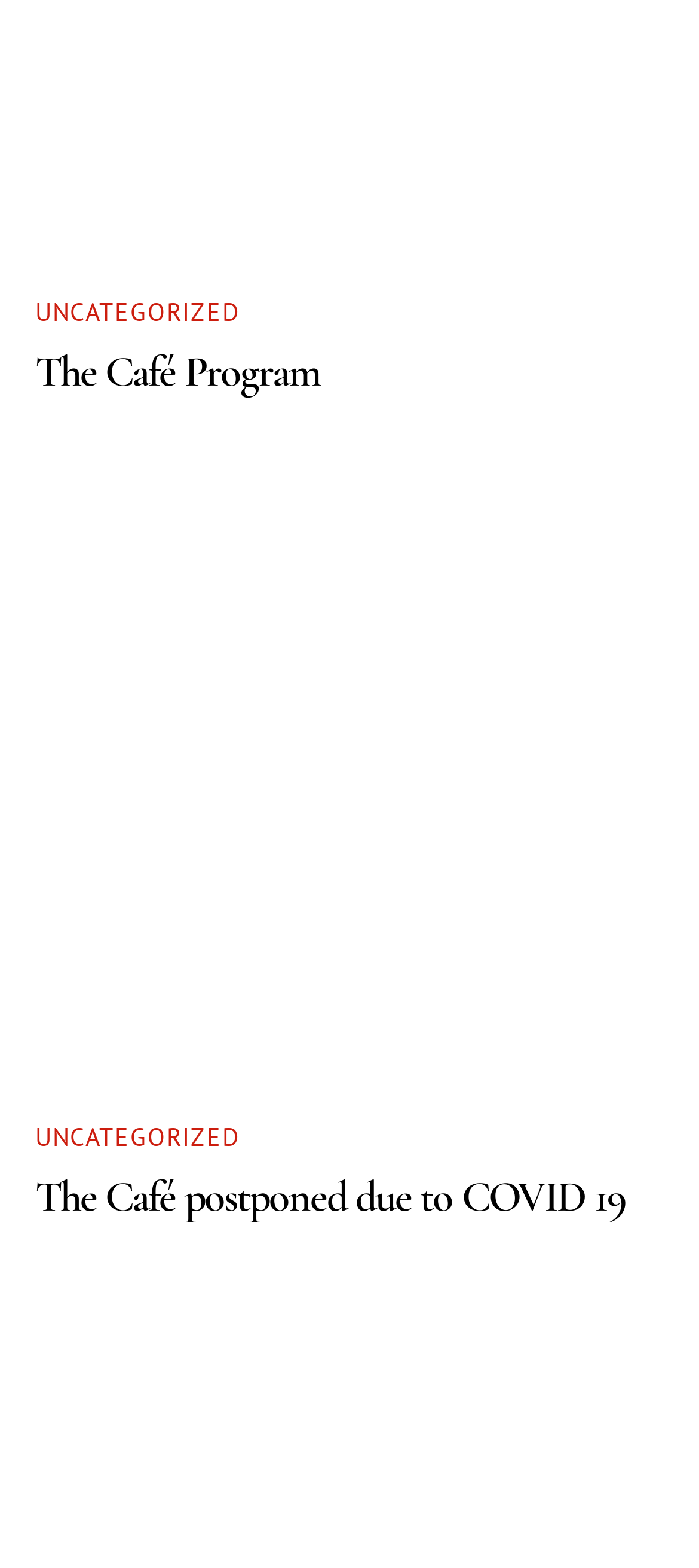Answer the question using only a single word or phrase: 
Is there an image on the webpage?

Yes